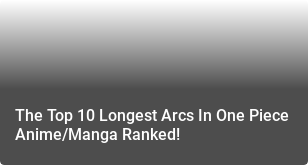What is the purpose of the article?
Examine the screenshot and reply with a single word or phrase.

Ranking longest arcs